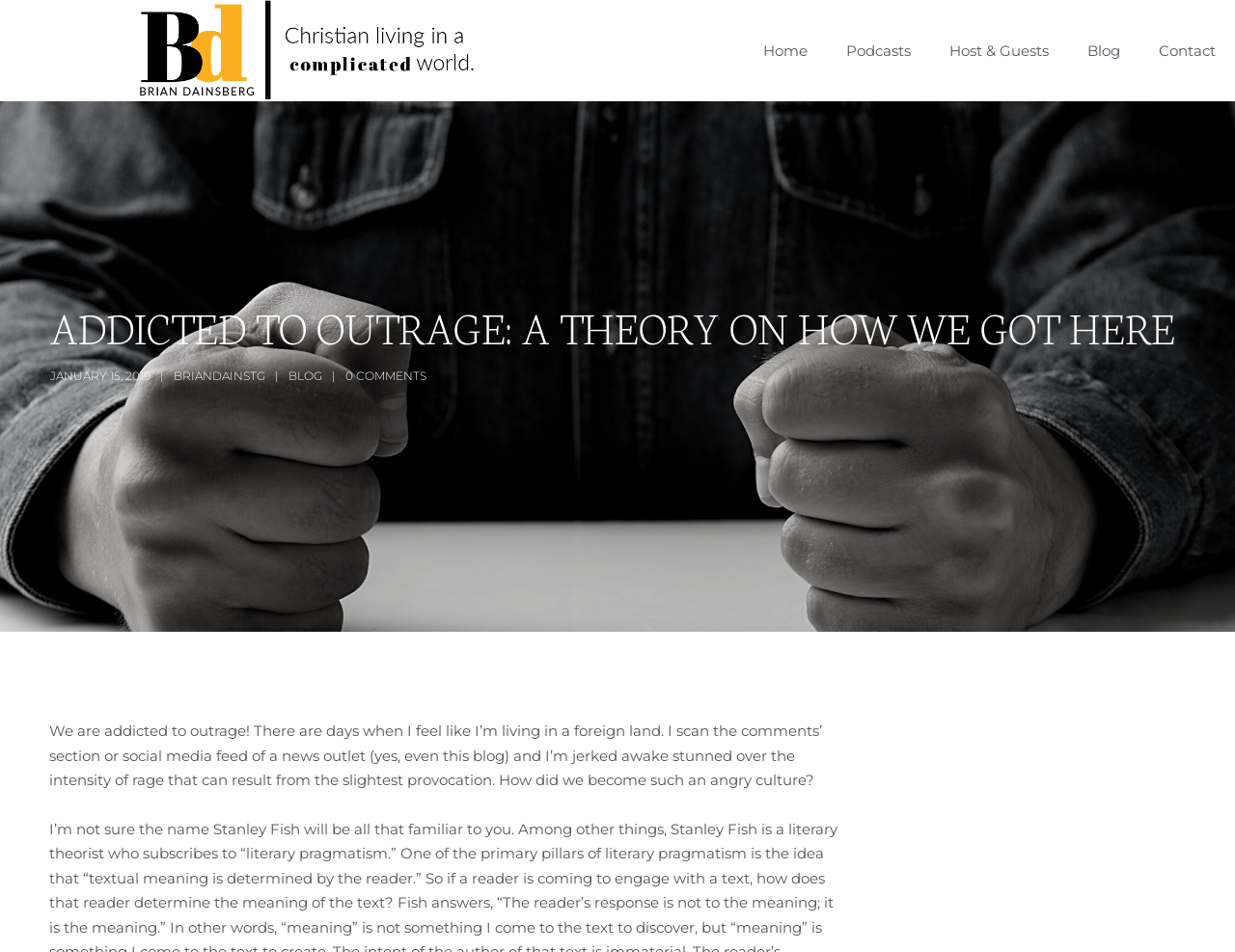Identify the bounding box coordinates for the UI element described as follows: "Host & Guests". Ensure the coordinates are four float numbers between 0 and 1, formatted as [left, top, right, bottom].

[0.753, 0.018, 0.865, 0.089]